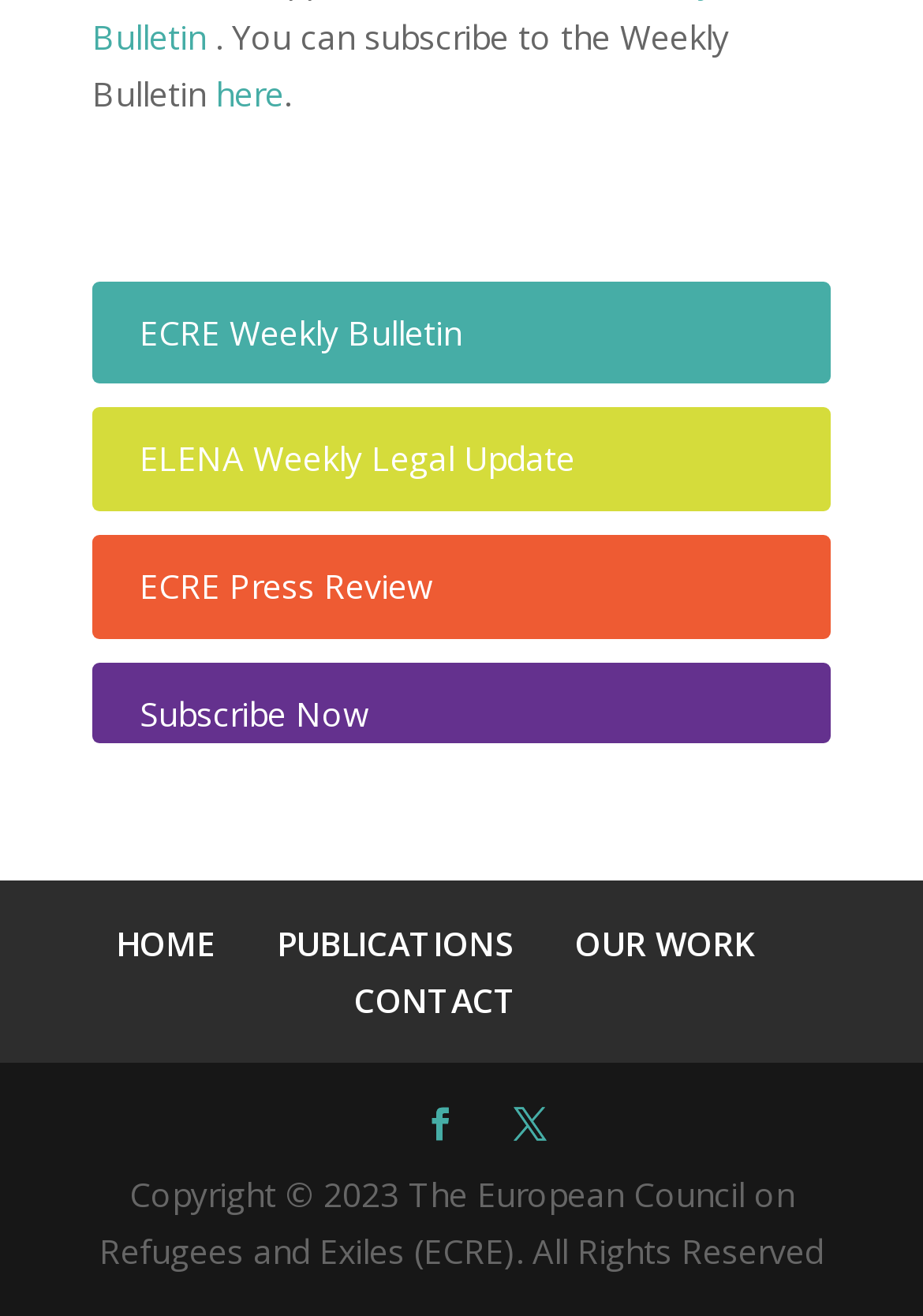Given the element description OUR WORK, identify the bounding box coordinates for the UI element on the webpage screenshot. The format should be (top-left x, top-left y, bottom-right x, bottom-right y), with values between 0 and 1.

[0.623, 0.699, 0.818, 0.734]